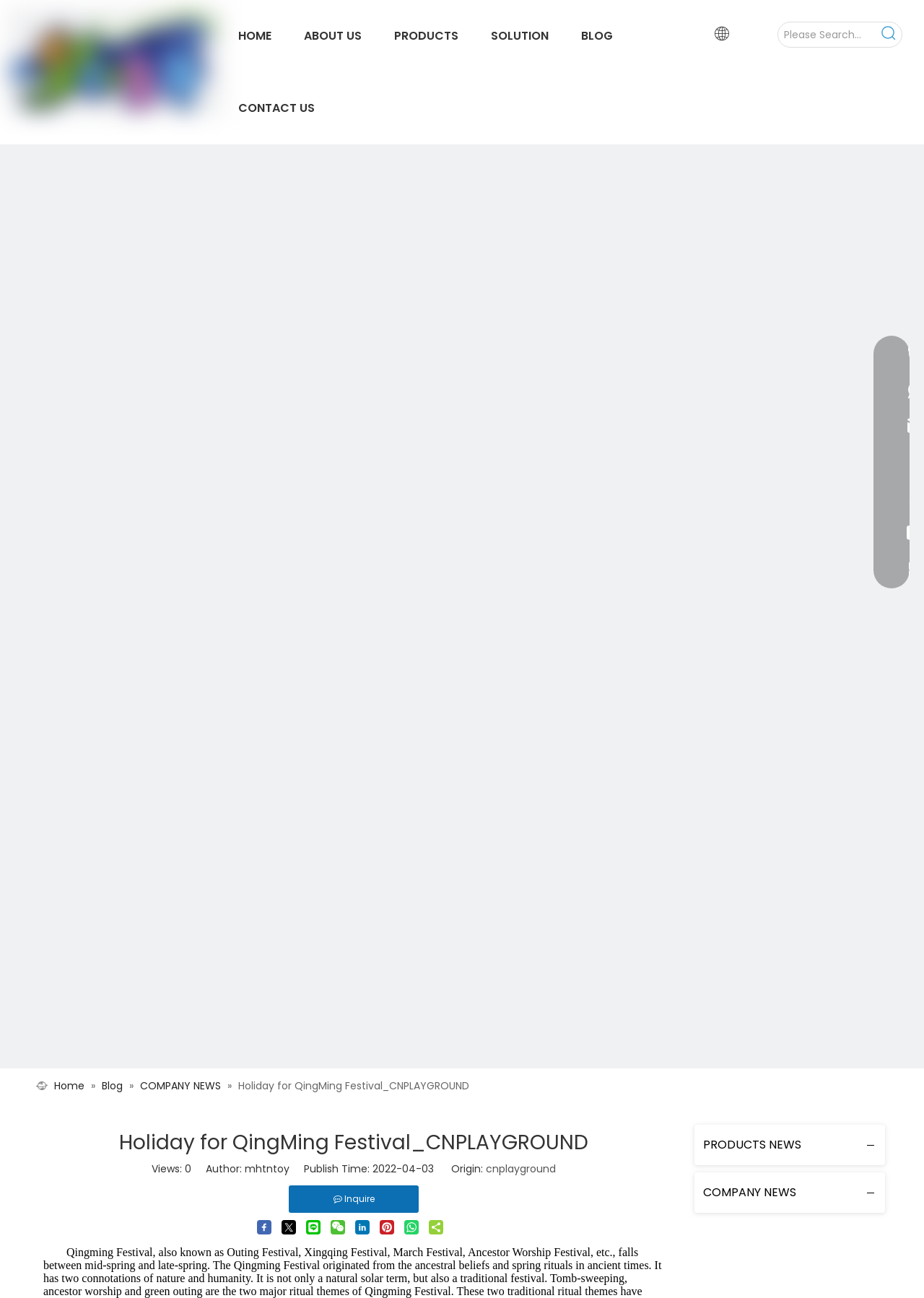Determine the bounding box for the UI element described here: "Privacy & terms".

None